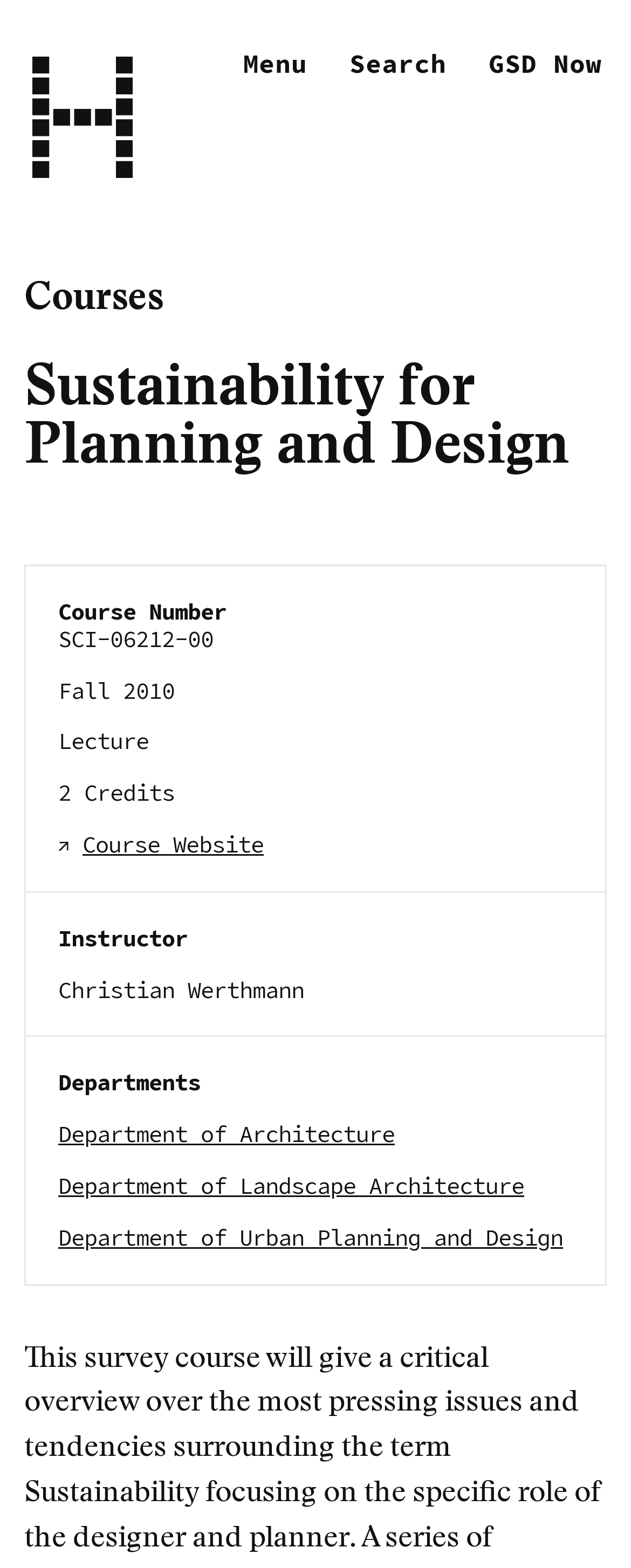Identify the bounding box coordinates for the element you need to click to achieve the following task: "Visit Facebook page". The coordinates must be four float values ranging from 0 to 1, formatted as [left, top, right, bottom].

None